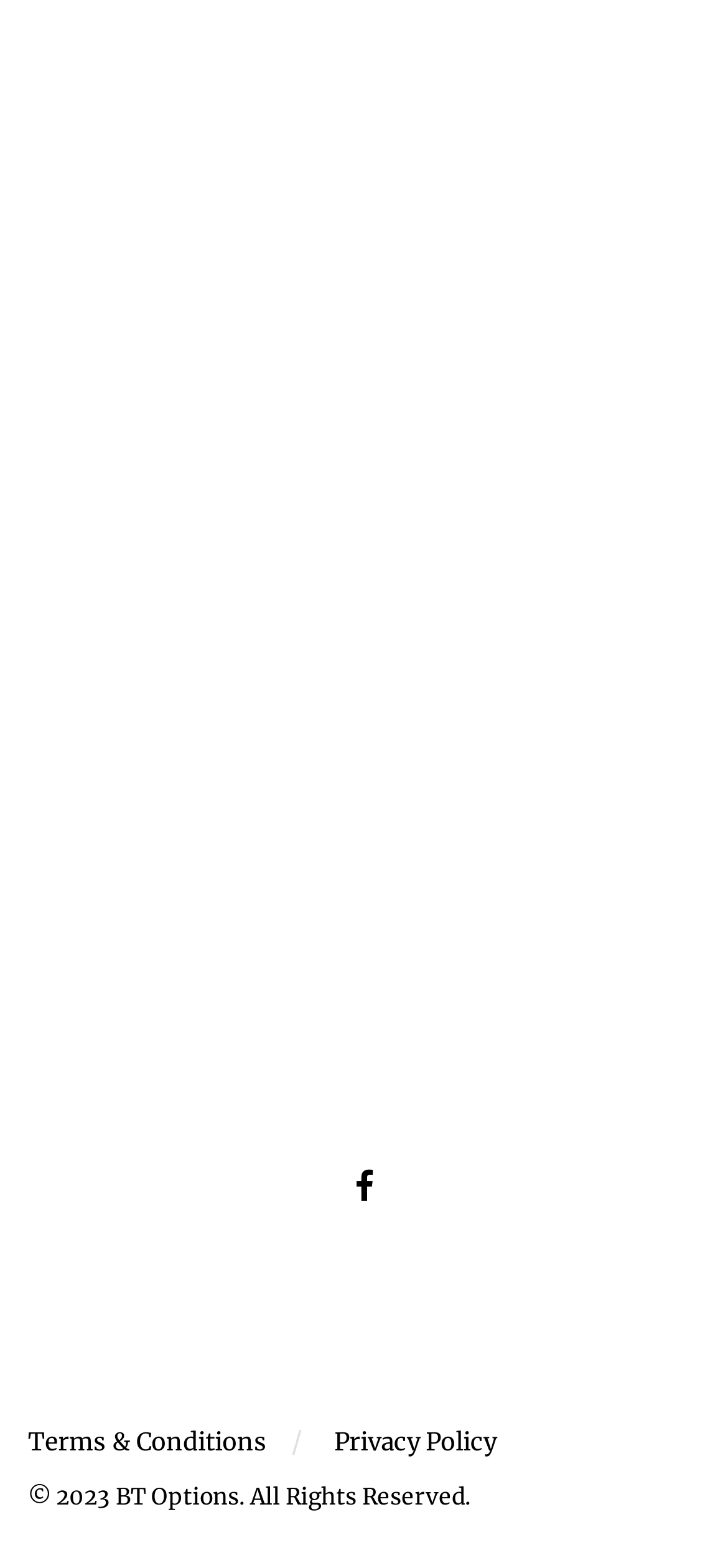Carefully examine the image and provide an in-depth answer to the question: What is the copyright year of the website?

The copyright year of the website is 2023, which is mentioned in the static text '© 2023 BT Options. All Rights Reserved.' at the bottom of the webpage.